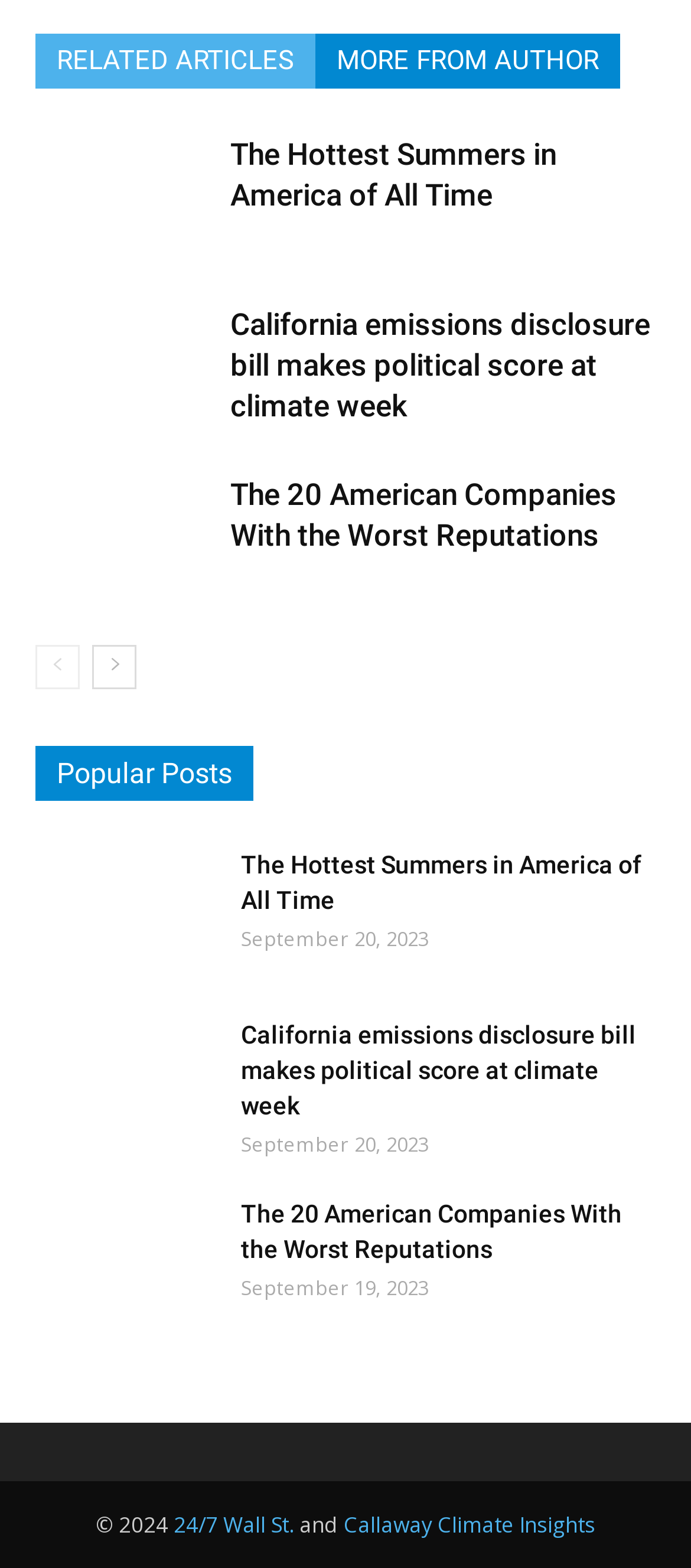Identify the coordinates of the bounding box for the element that must be clicked to accomplish the instruction: "Visit 'California emissions disclosure bill makes political score at climate week'".

[0.051, 0.194, 0.308, 0.272]